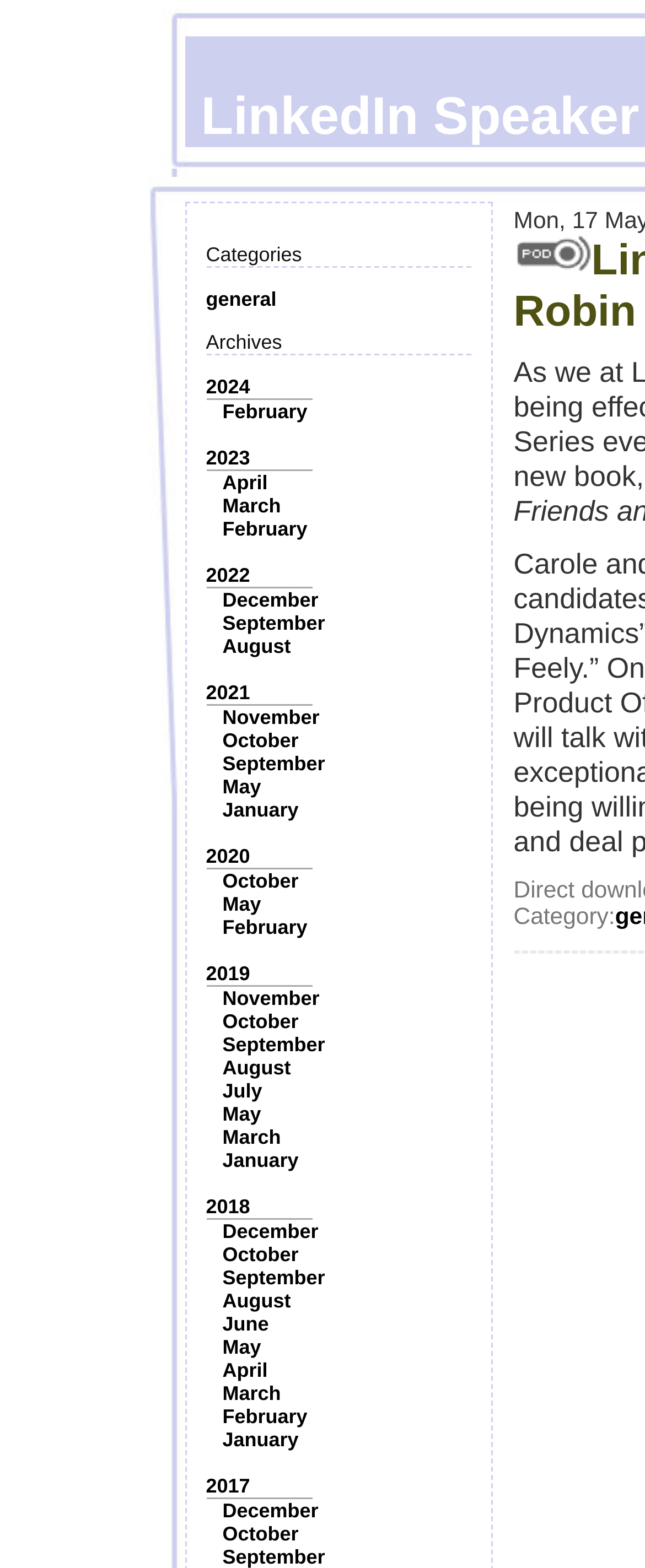Locate the bounding box coordinates of the clickable region to complete the following instruction: "Explore the 'Category:' section."

[0.796, 0.577, 0.954, 0.593]